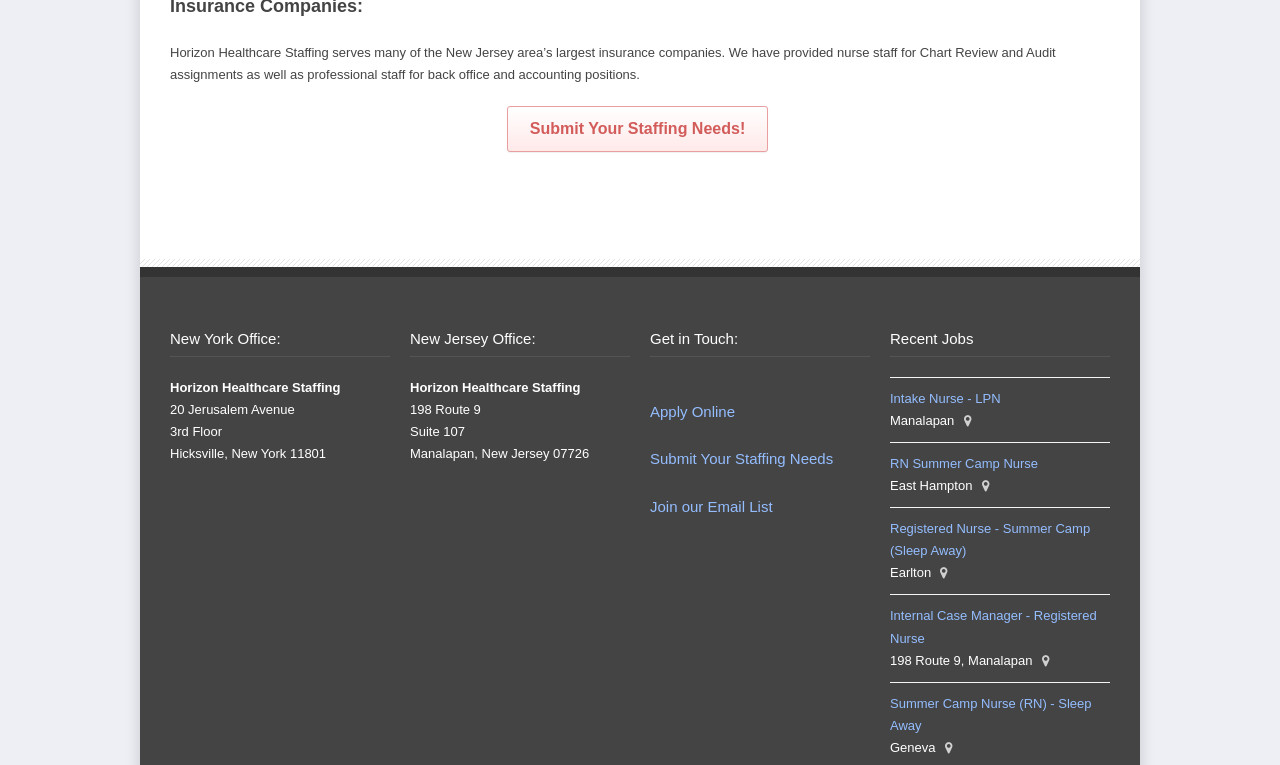What type of jobs are listed in the 'Recent Jobs' section?
Offer a detailed and exhaustive answer to the question.

The 'Recent Jobs' section lists several job postings, including 'Intake Nurse - LPN', 'RN Summer Camp Nurse', and 'Registered Nurse - Summer Camp (Sleep Away)', which are all related to nursing.